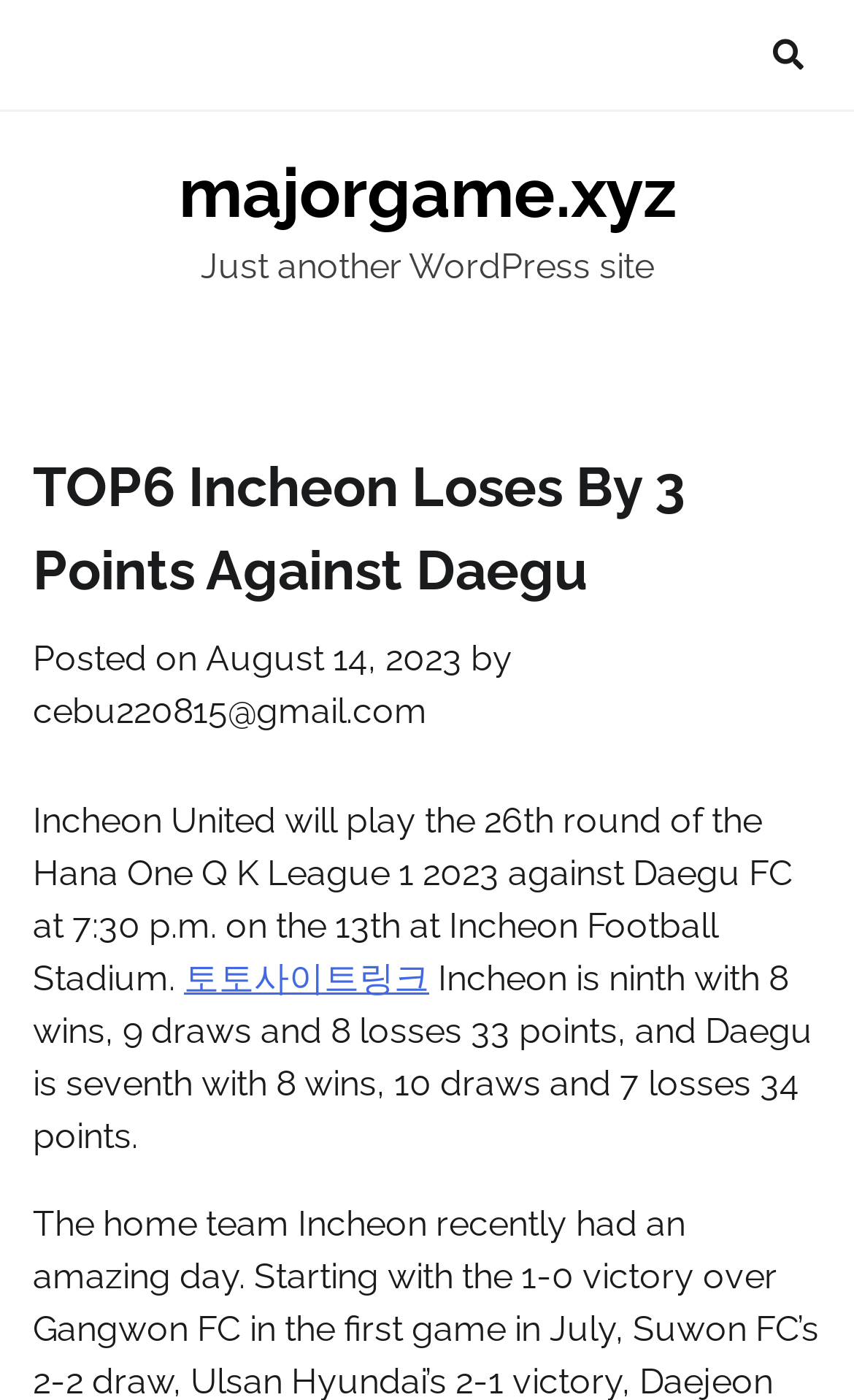What is the email address of the author?
Craft a detailed and extensive response to the question.

The webpage mentions the email address 'cebu220815@gmail.com' as the author's contact information.